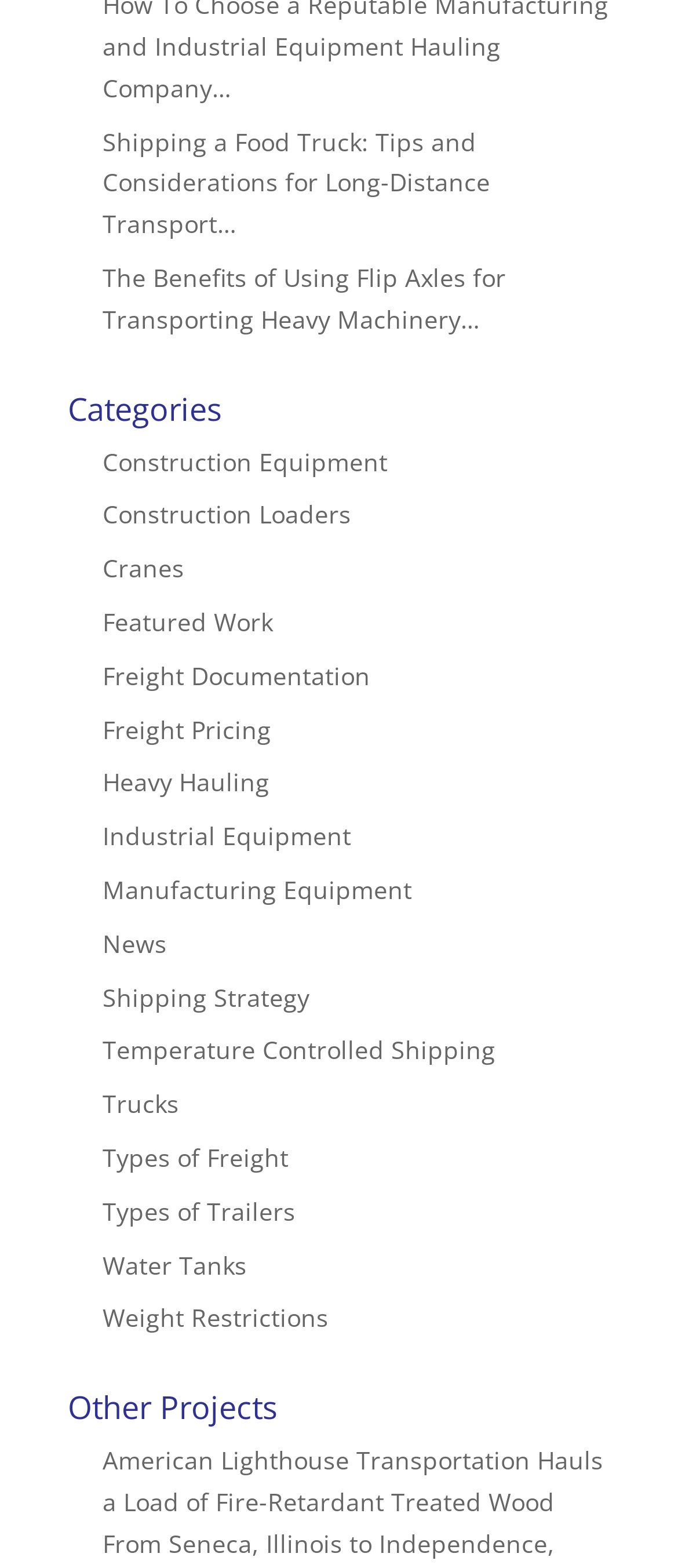Please find the bounding box coordinates for the clickable element needed to perform this instruction: "Check other projects".

[0.1, 0.887, 0.9, 0.918]